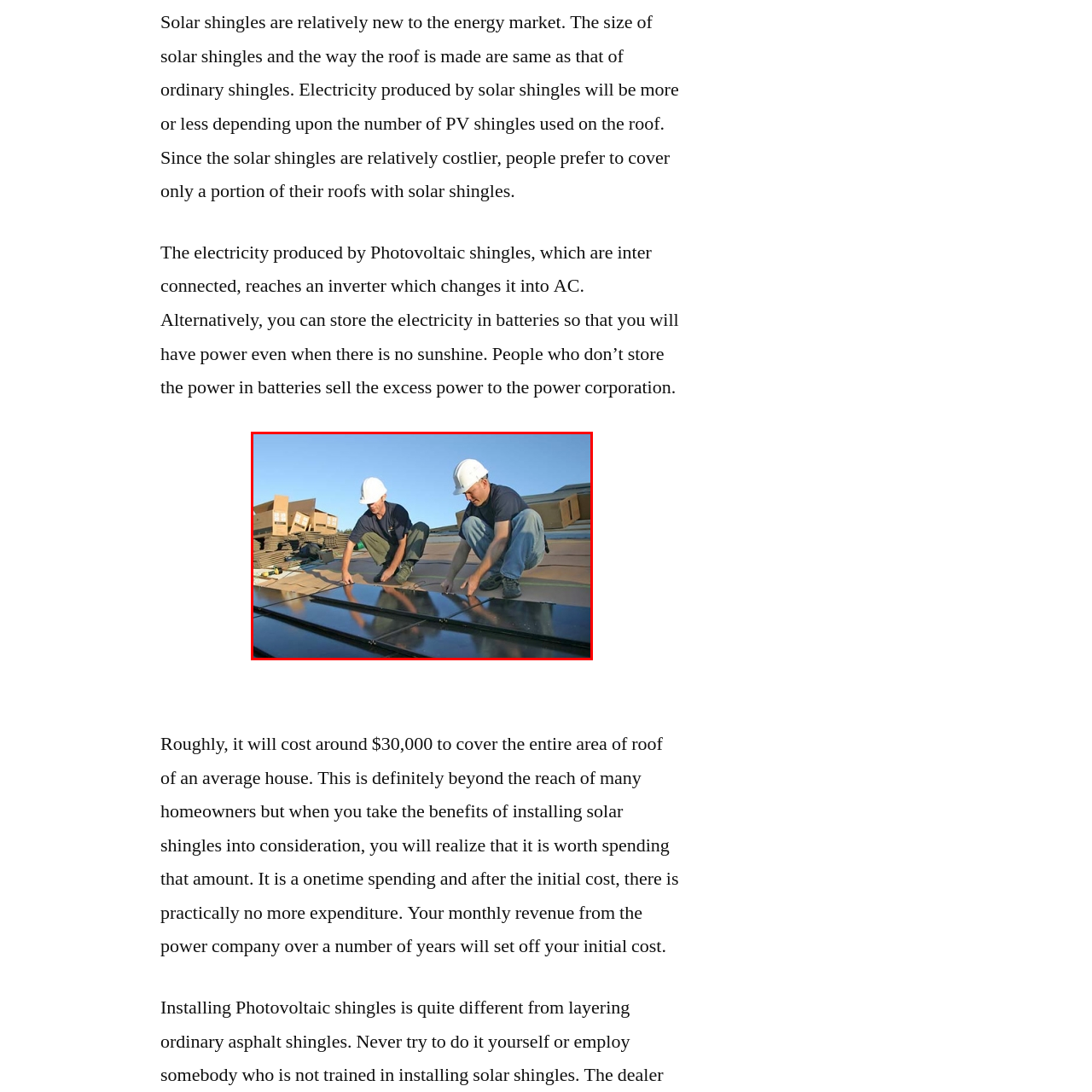What is the purpose of the photovoltaic shingles?
Look closely at the part of the image outlined in red and give a one-word or short phrase answer.

Generate electricity